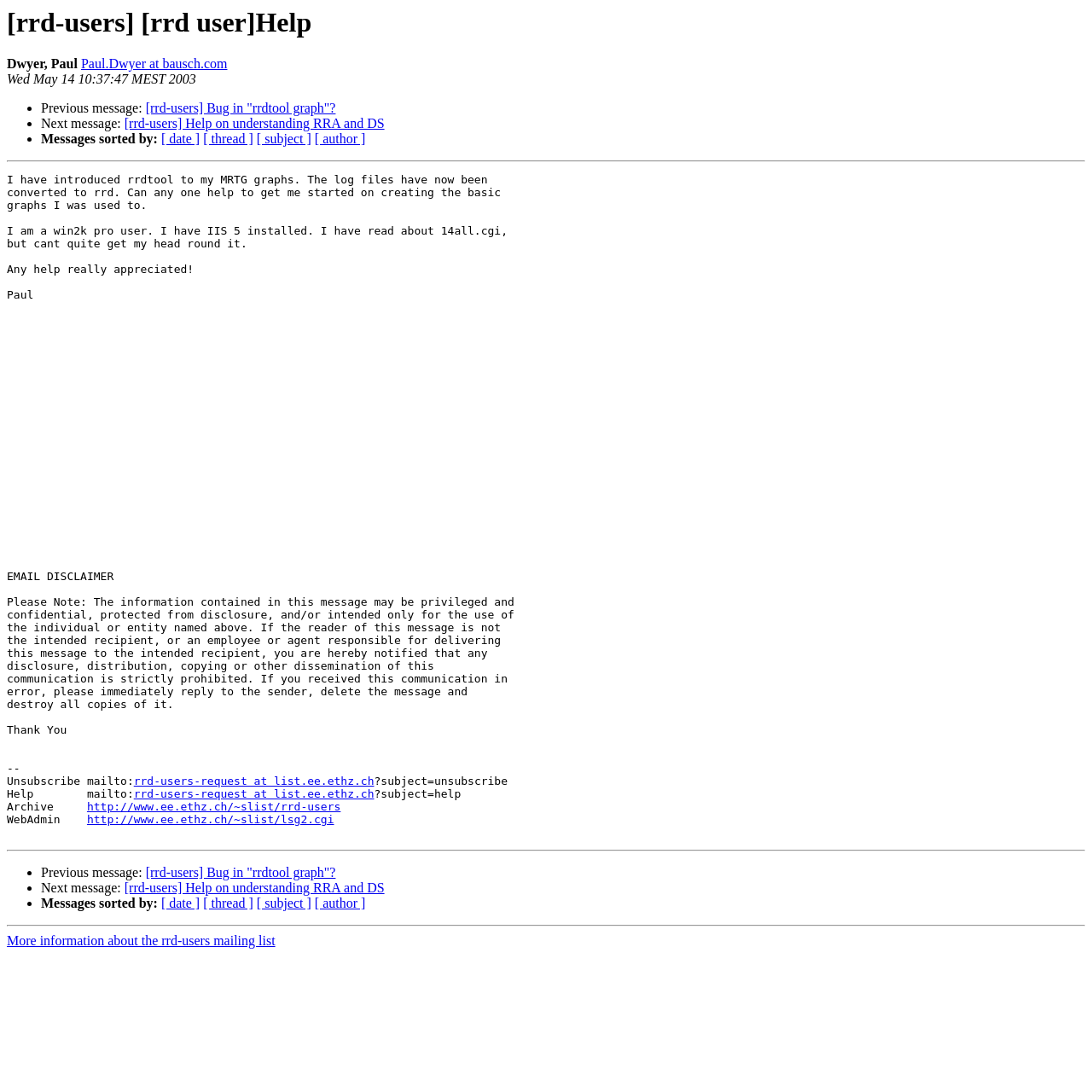Determine the bounding box coordinates of the region that needs to be clicked to achieve the task: "Get more information about the rrd-users mailing list".

[0.006, 0.855, 0.252, 0.868]